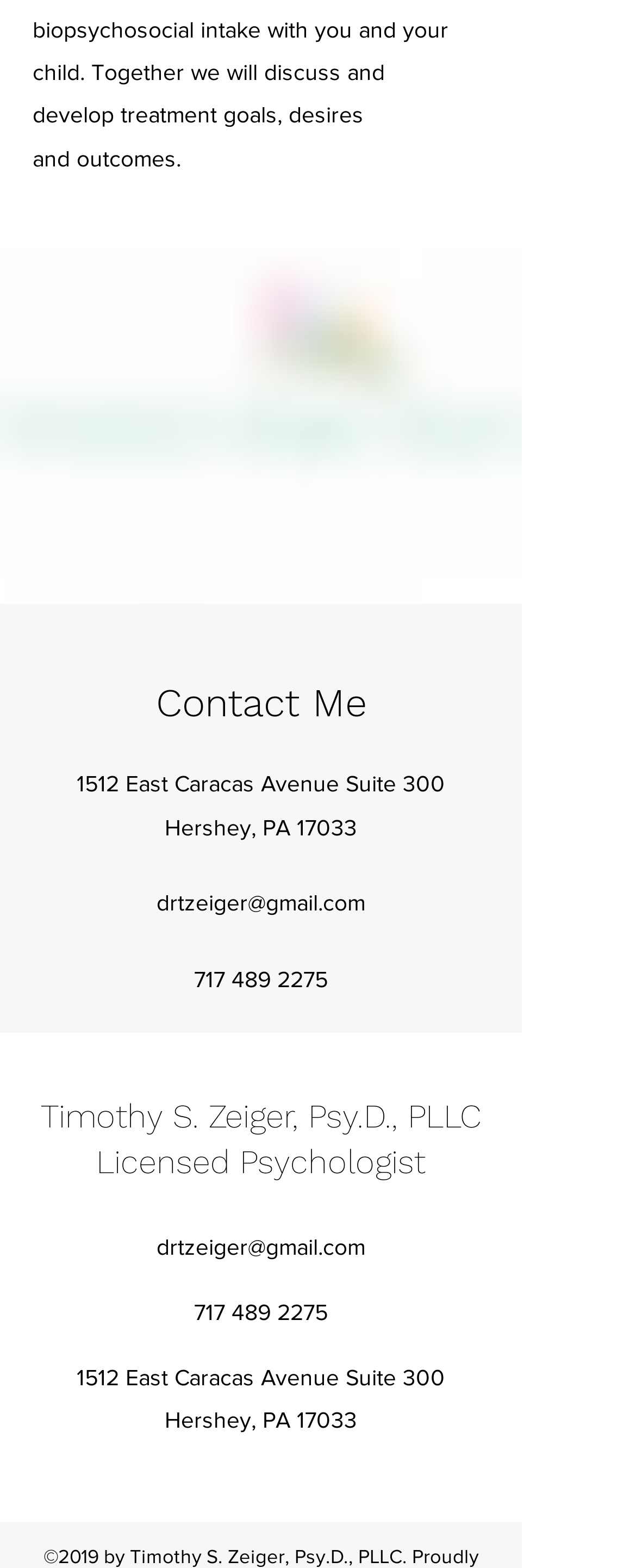What is the psychologist's name?
Use the screenshot to answer the question with a single word or phrase.

Timothy S. Zeiger